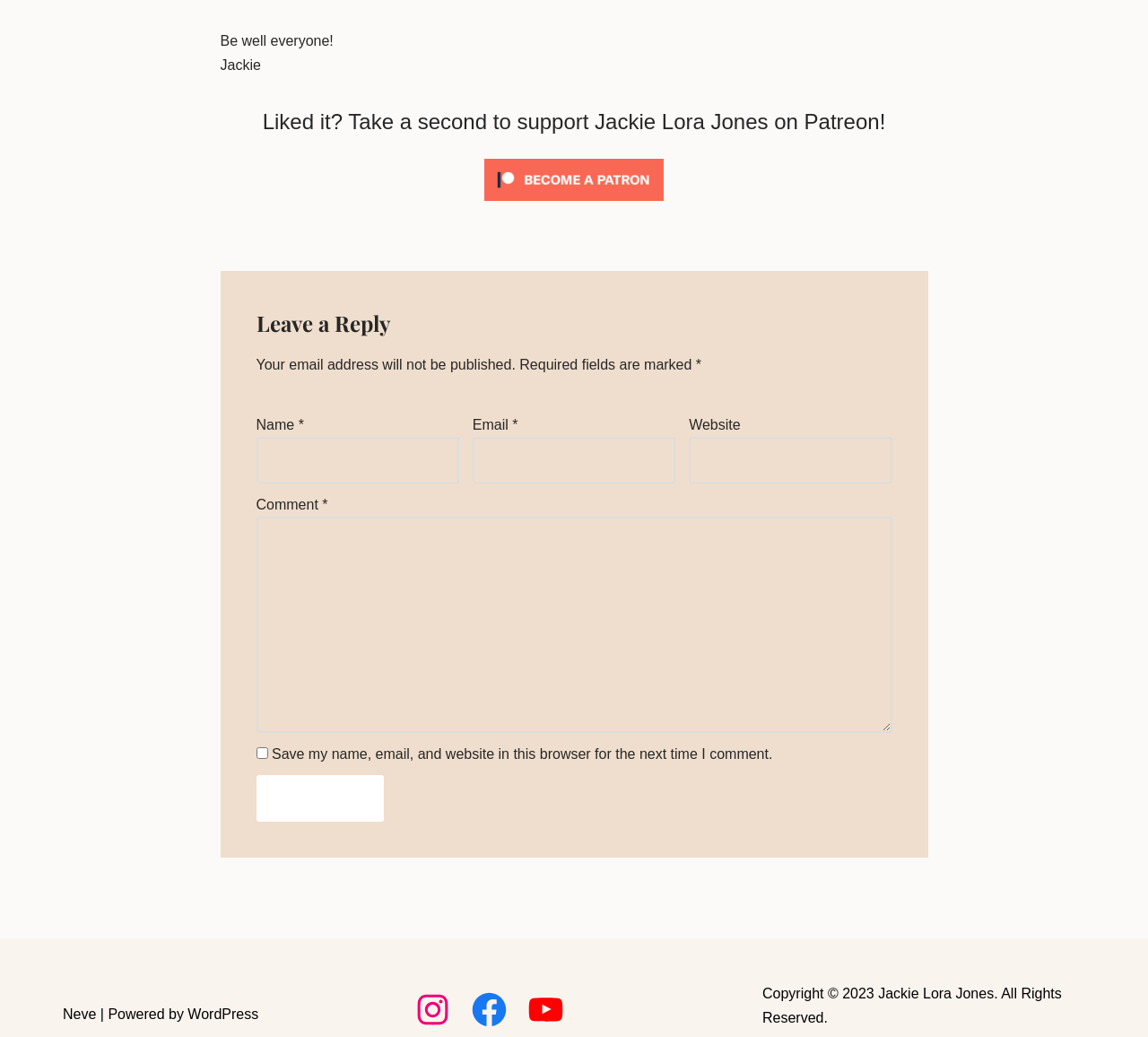Locate the bounding box coordinates of the segment that needs to be clicked to meet this instruction: "Post a comment".

[0.223, 0.748, 0.335, 0.792]